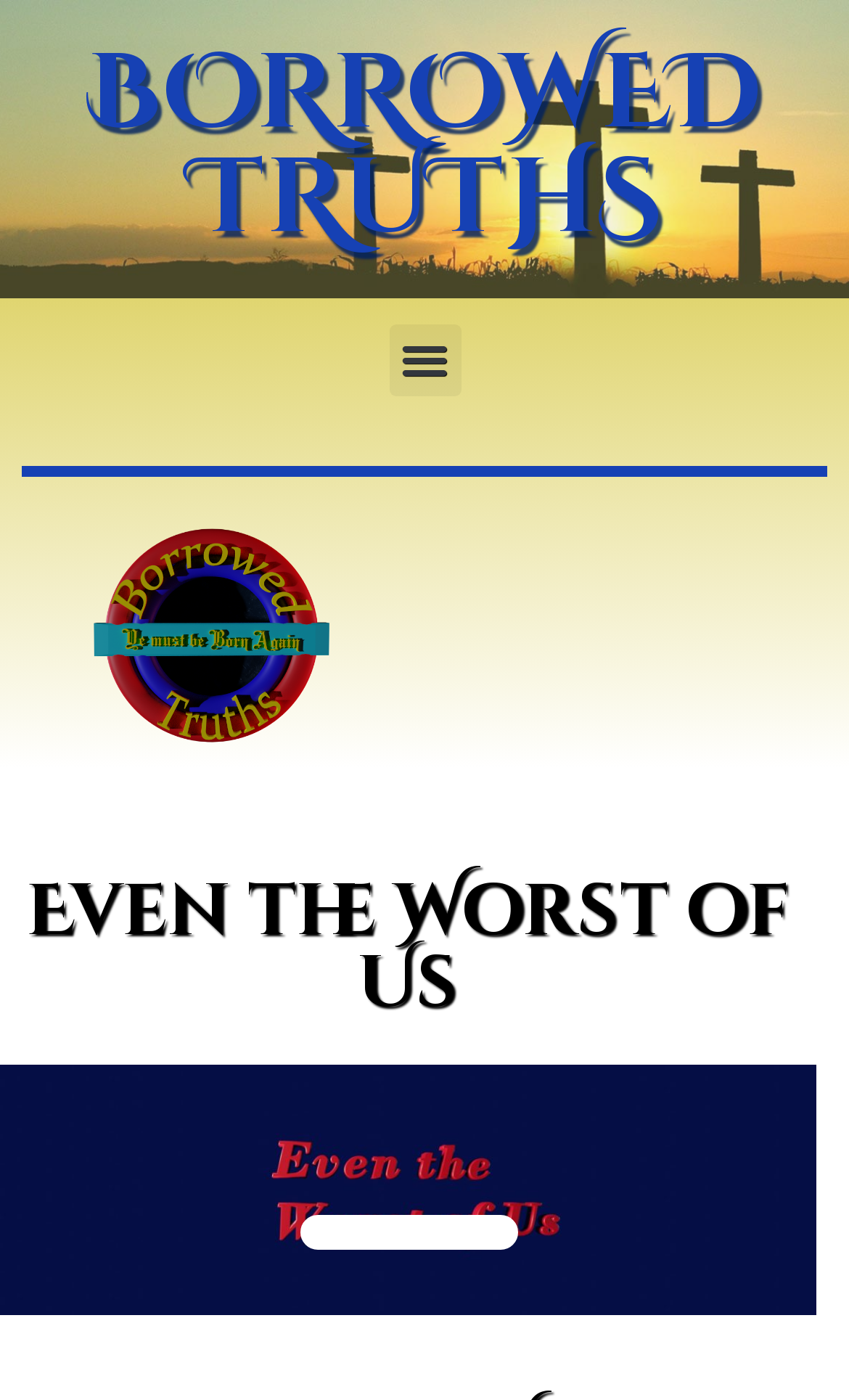Respond with a single word or phrase to the following question: How many images are on the webpage?

3